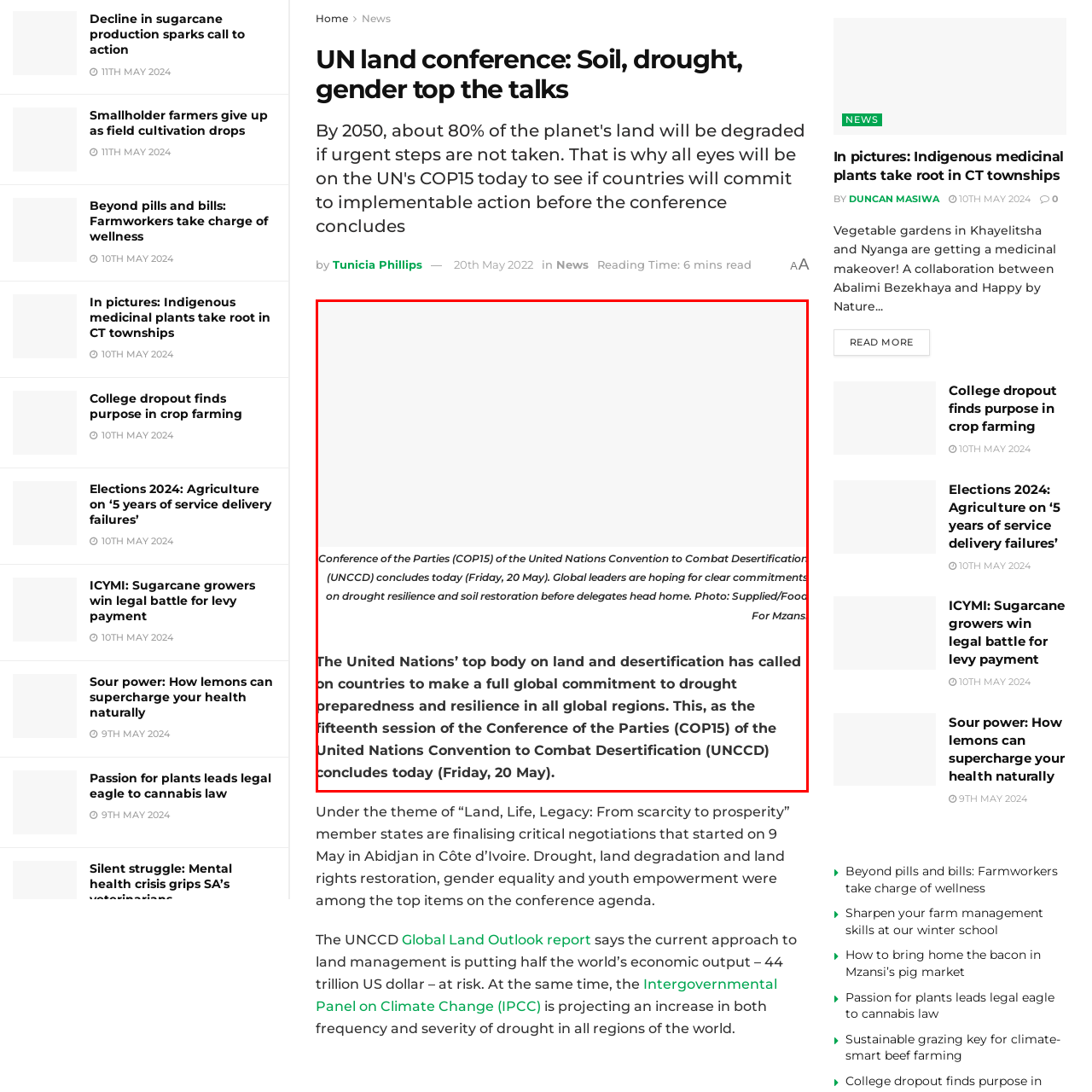What is the focus of the discussion at COP15? Study the image bordered by the red bounding box and answer briefly using a single word or a phrase.

Drought resilience and soil restoration